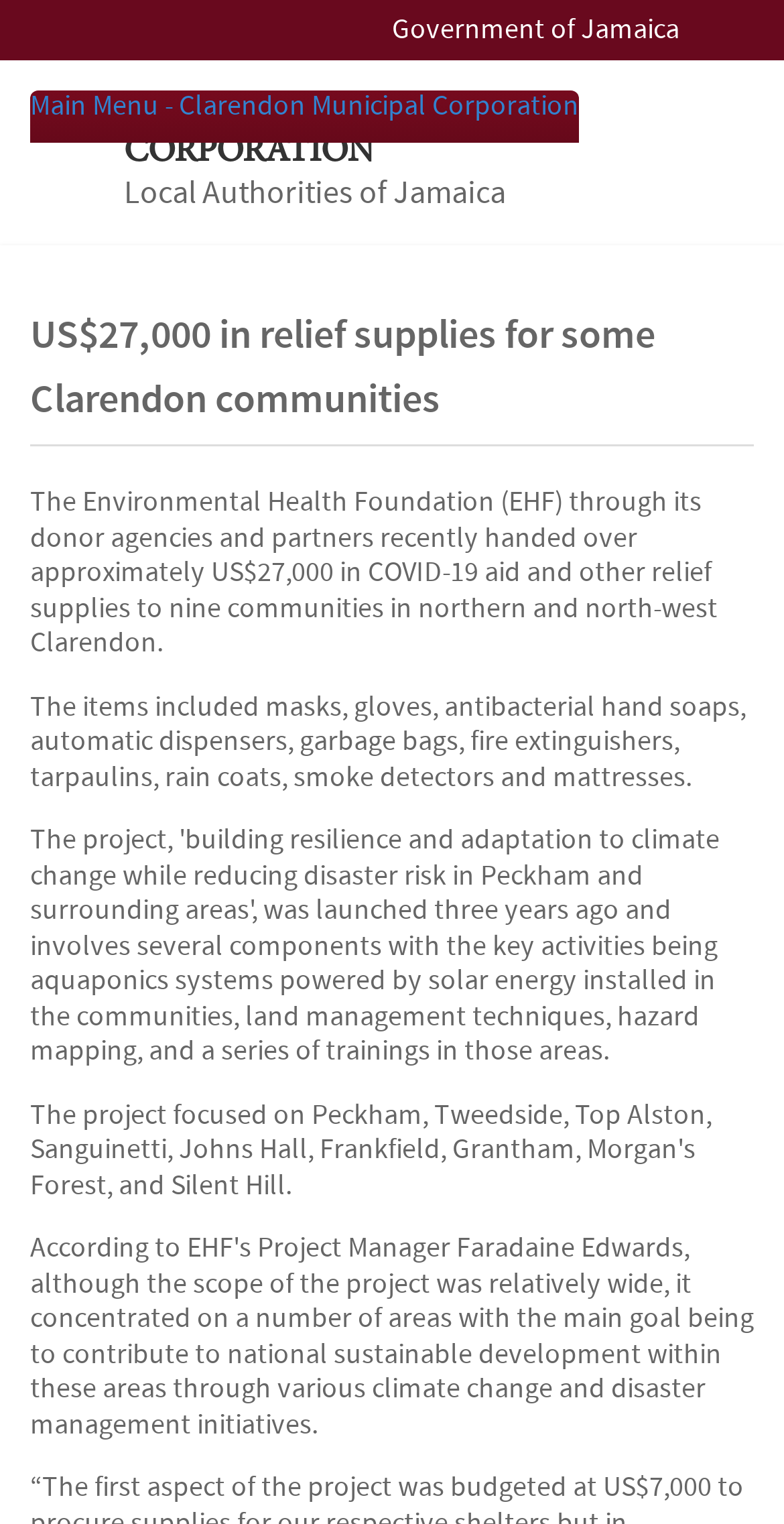What is the name of the corporation mentioned on the webpage?
Please use the image to provide an in-depth answer to the question.

The link 'CLARENDON MUNICIPAL CORPORATION' is present on the webpage, indicating that the corporation mentioned is the Clarendon Municipal Corporation.